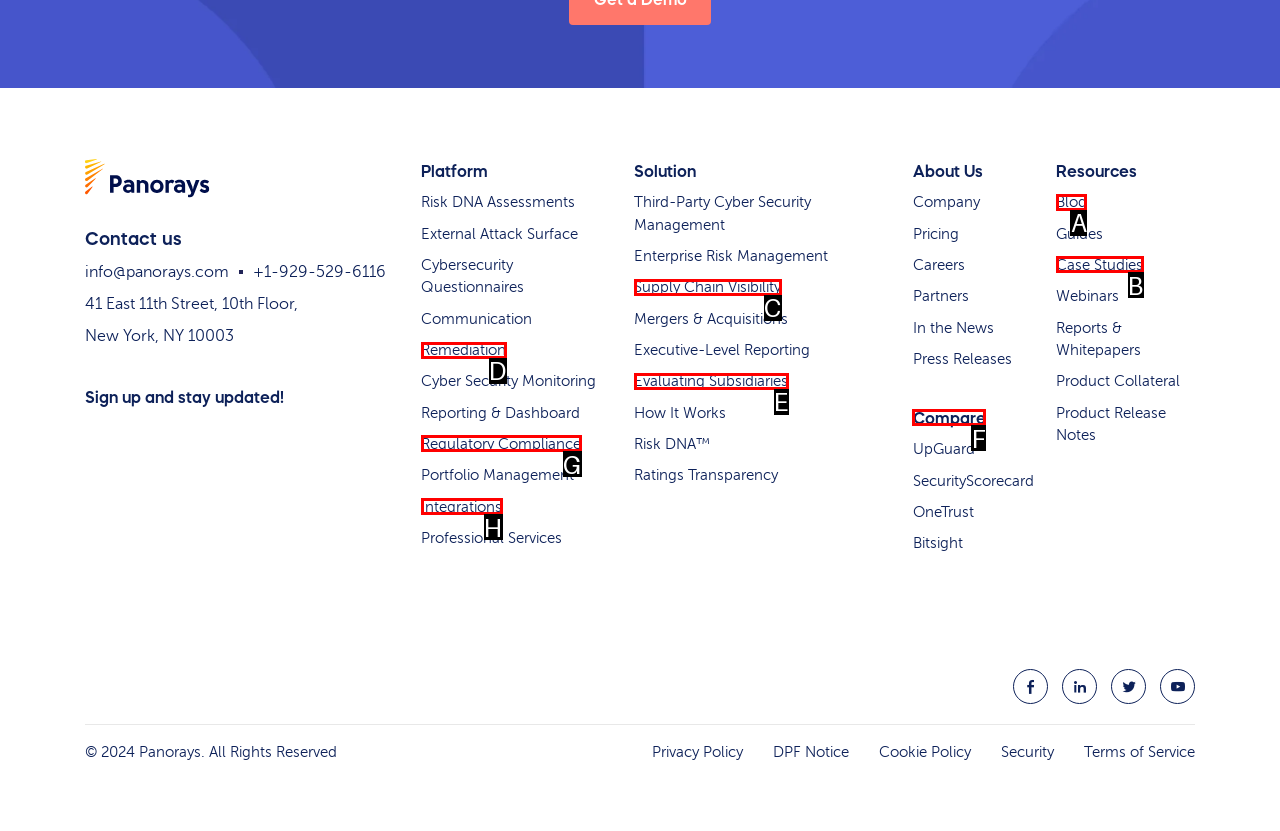Which choice should you pick to execute the task: Read the blog
Respond with the letter associated with the correct option only.

A